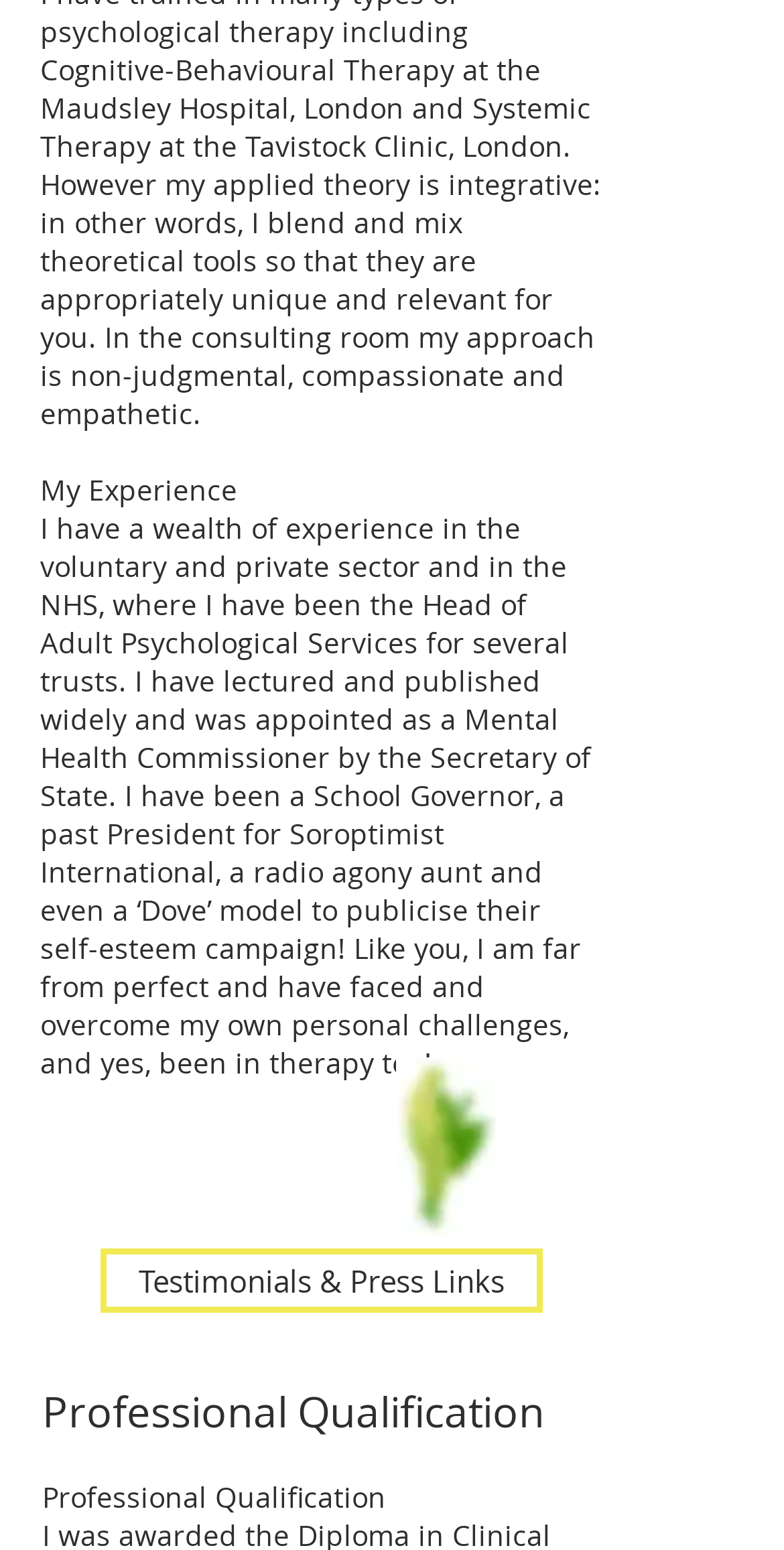Find the bounding box of the UI element described as: "Testimonials & Press Links". The bounding box coordinates should be given as four float values between 0 and 1, i.e., [left, top, right, bottom].

[0.128, 0.805, 0.692, 0.847]